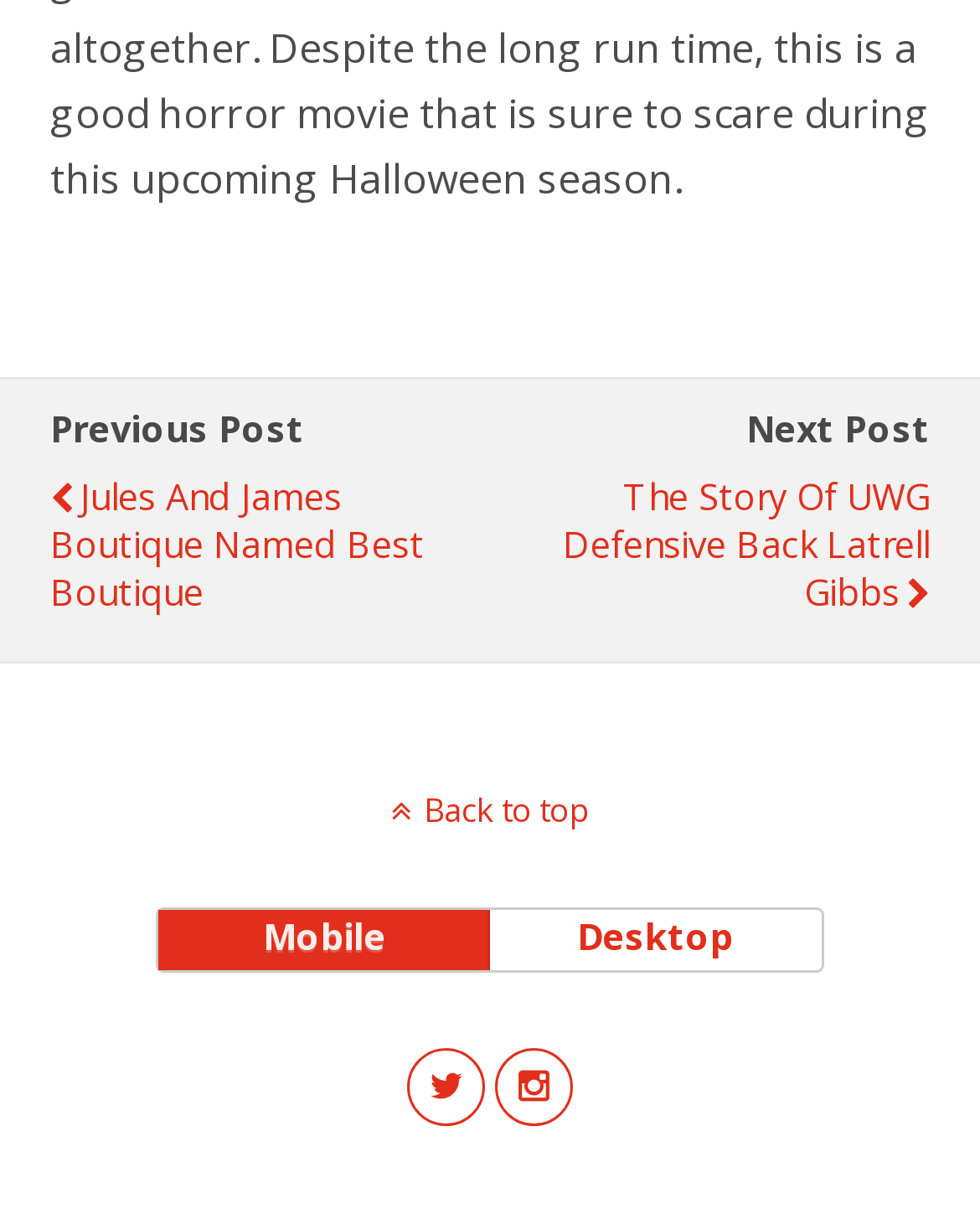Bounding box coordinates should be in the format (top-left x, top-left y, bottom-right x, bottom-right y) and all values should be floating point numbers between 0 and 1. Determine the bounding box coordinate for the UI element described as: Back to top

[0.0, 0.648, 1.0, 0.685]